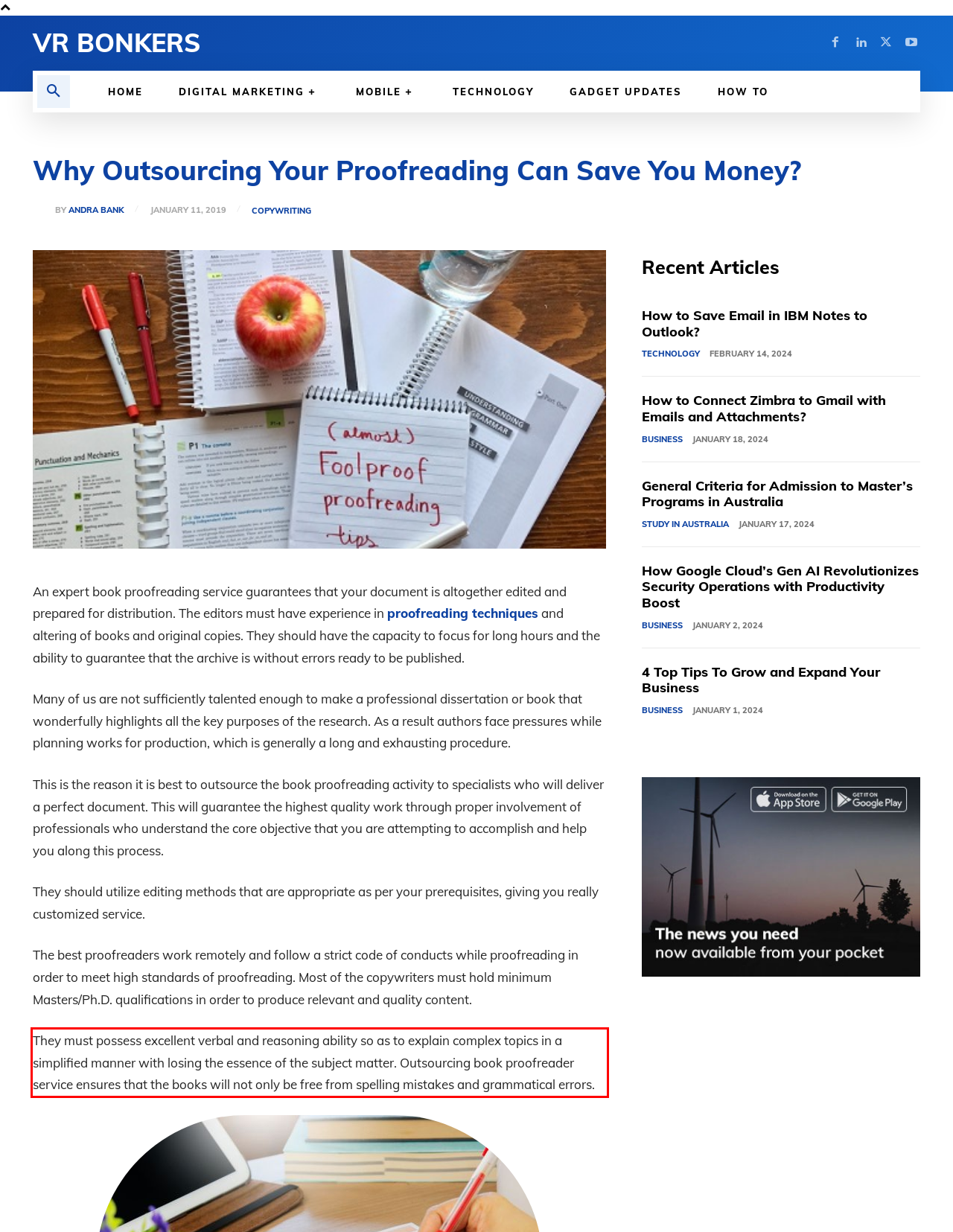Please use OCR to extract the text content from the red bounding box in the provided webpage screenshot.

They must possess excellent verbal and reasoning ability so as to explain complex topics in a simplified manner with losing the essence of the subject matter. Outsourcing book proofreader service ensures that the books will not only be free from spelling mistakes and grammatical errors.